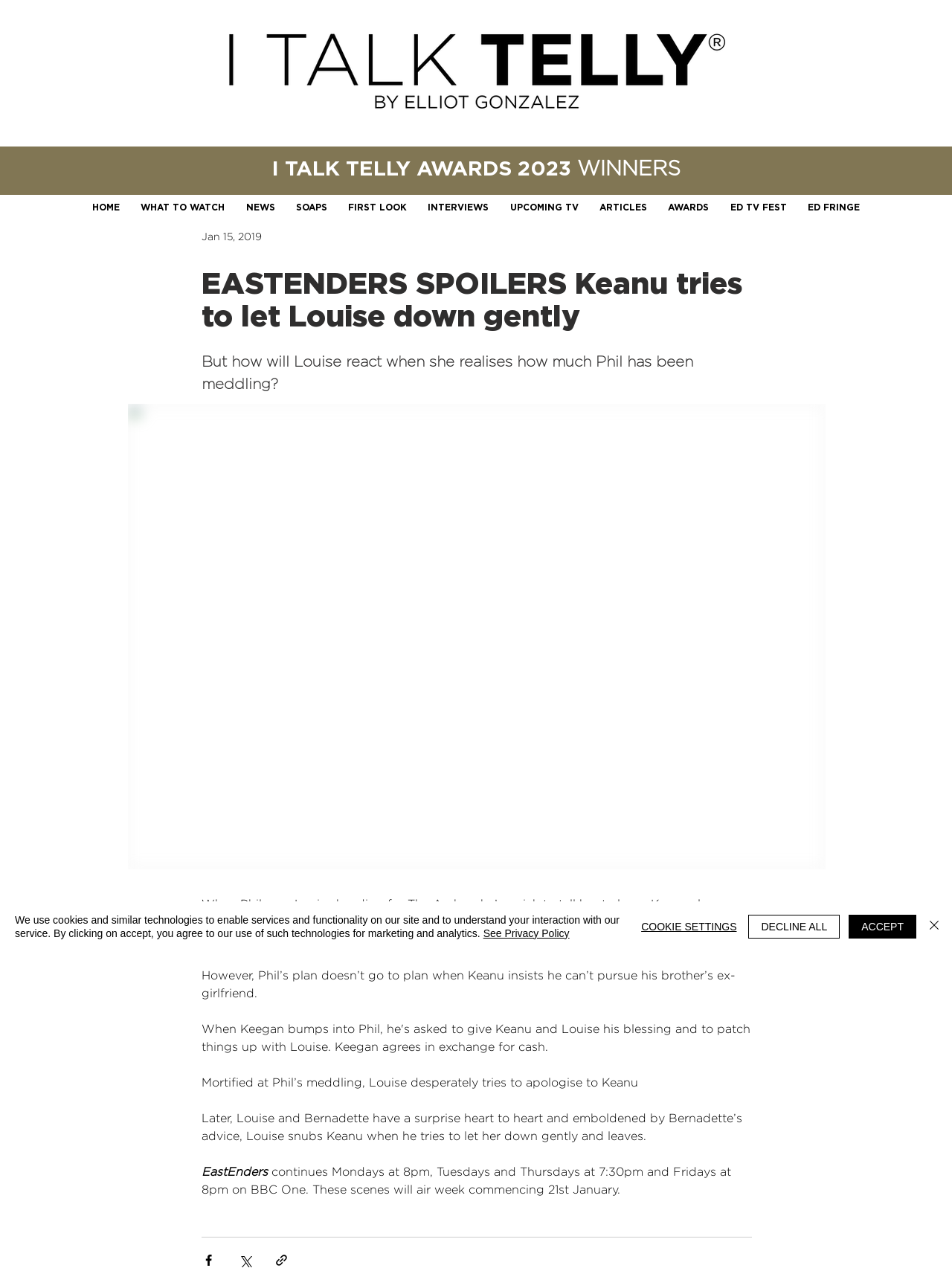Describe every aspect of the webpage comprehensively.

The webpage appears to be an article about EastEnders spoilers, specifically about a storyline involving Louise and Phil. At the top of the page, there is a logo image of "I Talk Telly" and a heading that reads "I Talk Telly Awards 2023 Winners". Below this, there is a navigation menu with links to various sections of the website, including "Home", "What to Watch", "News", and more.

The main article is divided into sections, with headings and paragraphs of text. The first heading reads "But how will Louise react when she realises how much Phil has been meddling?" and is followed by a series of paragraphs that describe the storyline. The text explains how Phil tries to intervene in Louise's relationship with Keanu, and how Louise reacts to Phil's meddling.

There are several buttons and links throughout the article, including social media sharing buttons and a link to the website's privacy policy. At the bottom of the page, there is a cookie consent alert that asks users to accept or decline cookies and provides links to the privacy policy and cookie settings.

In terms of layout, the page has a clear structure, with headings and paragraphs of text arranged in a logical order. The navigation menu is located at the top of the page, and the social media sharing buttons are placed at the bottom of the article. The cookie consent alert is displayed at the bottom of the page, taking up a significant amount of space.